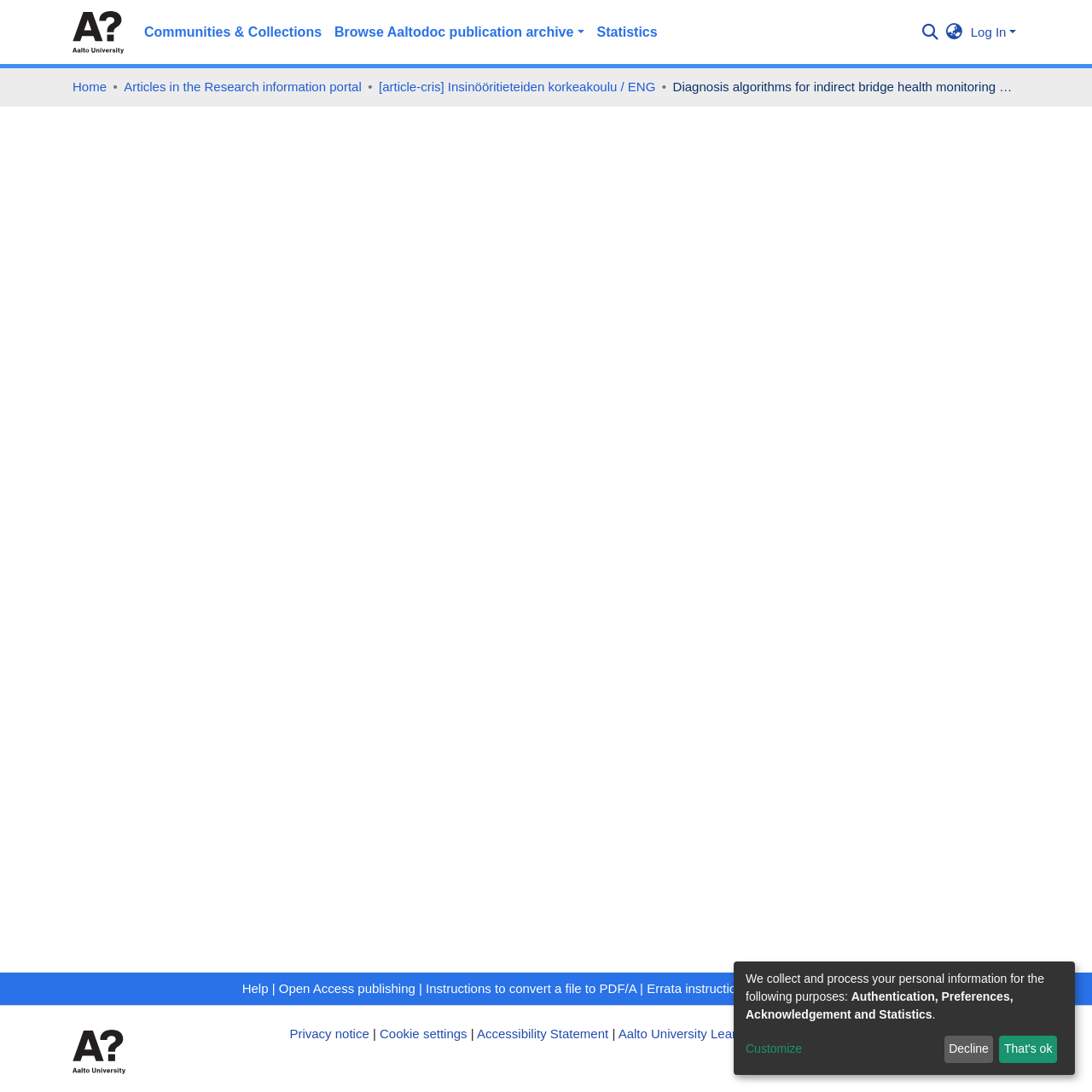Kindly determine the bounding box coordinates for the area that needs to be clicked to execute this instruction: "Search for a publication".

[0.838, 0.014, 0.862, 0.042]